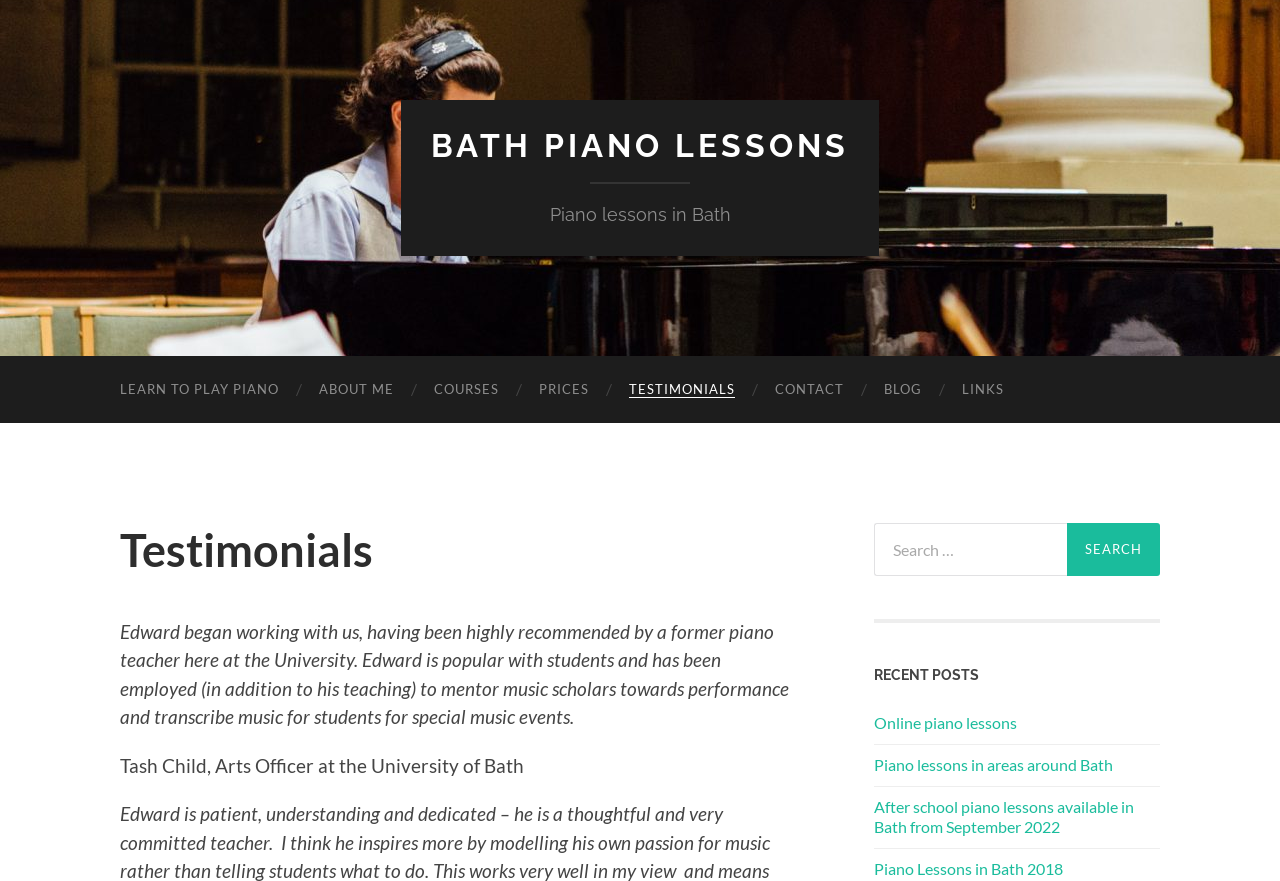Locate and provide the bounding box coordinates for the HTML element that matches this description: "About Me".

[0.234, 0.404, 0.323, 0.48]